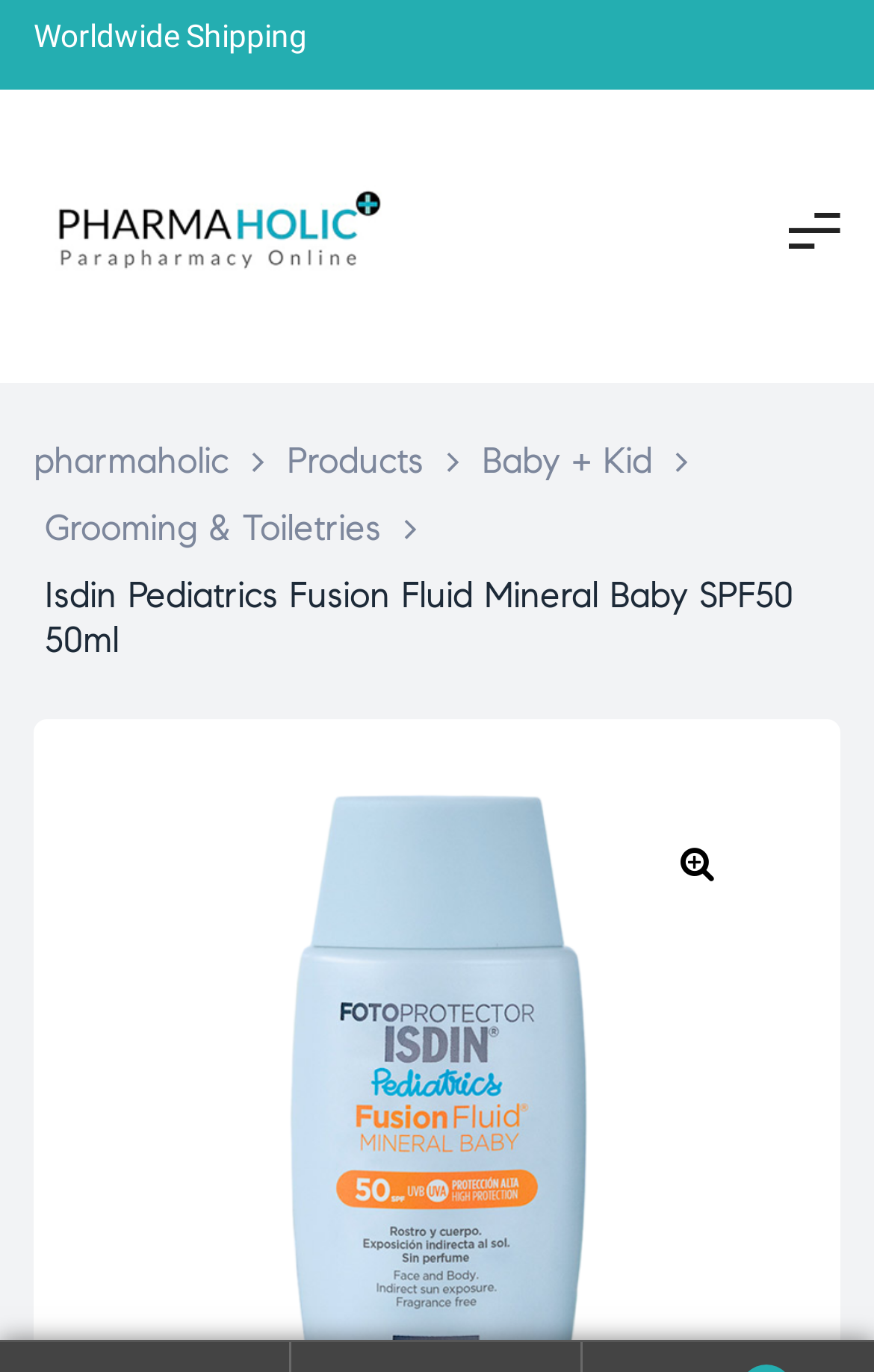Give the bounding box coordinates for this UI element: "Baby + Kid". The coordinates should be four float numbers between 0 and 1, arranged as [left, top, right, bottom].

[0.551, 0.32, 0.746, 0.353]